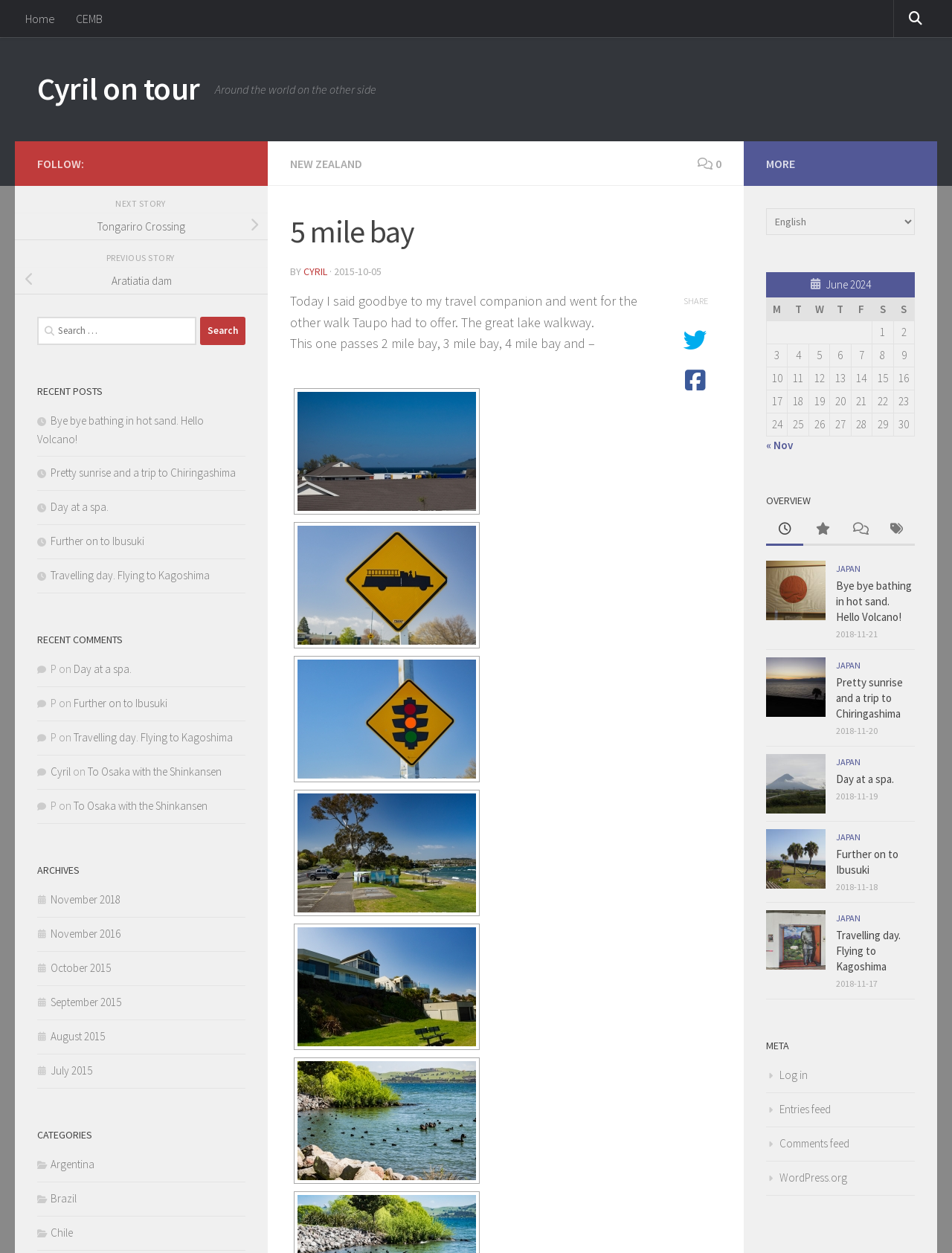Describe all the key features of the webpage in detail.

This webpage is a travel blog post titled "5 mile bay – Cyril on tour". At the top, there is a navigation menu with links to "Home", "CEMB", and "Cyril on tour". On the top right, there is a search bar with a magnifying glass icon. Below the navigation menu, there is a heading that reads "Around the world on the other side". 

The main content of the post is divided into two sections. On the left, there is a text area that describes the author's experience of saying goodbye to their travel companion and going for a walk on the great lake walkway, which passes by 2 mile bay, 3 mile bay, and 4 mile bay. Below the text, there are five images of the walkway, each with a link to a larger version.

On the right side, there are several sections, including "FOLLOW:", "NEXT STORY", and "PREVIOUS STORY", which provide links to other blog posts. There is also a "RECENT POSTS" section that lists five recent posts with links to each, and a "RECENT COMMENTS" section that lists five recent comments with links to the corresponding posts. 

Further down, there are sections for "ARCHIVES", which lists links to posts from different months and years, and "CATEGORIES", which lists links to posts categorized by country. At the very bottom, there is a "MORE" section with a dropdown menu to choose a language.